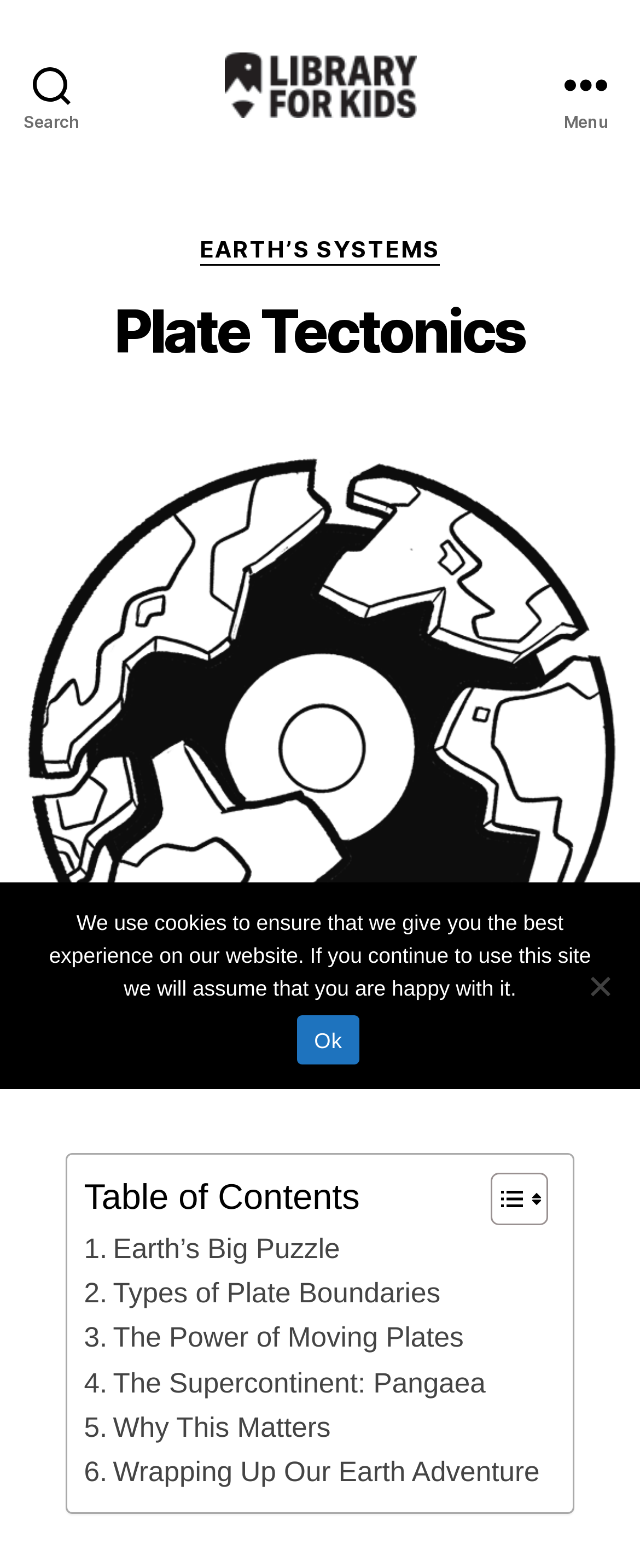Can you find the bounding box coordinates for the element to click on to achieve the instruction: "Go to the library for kids page"?

[0.35, 0.033, 0.65, 0.075]